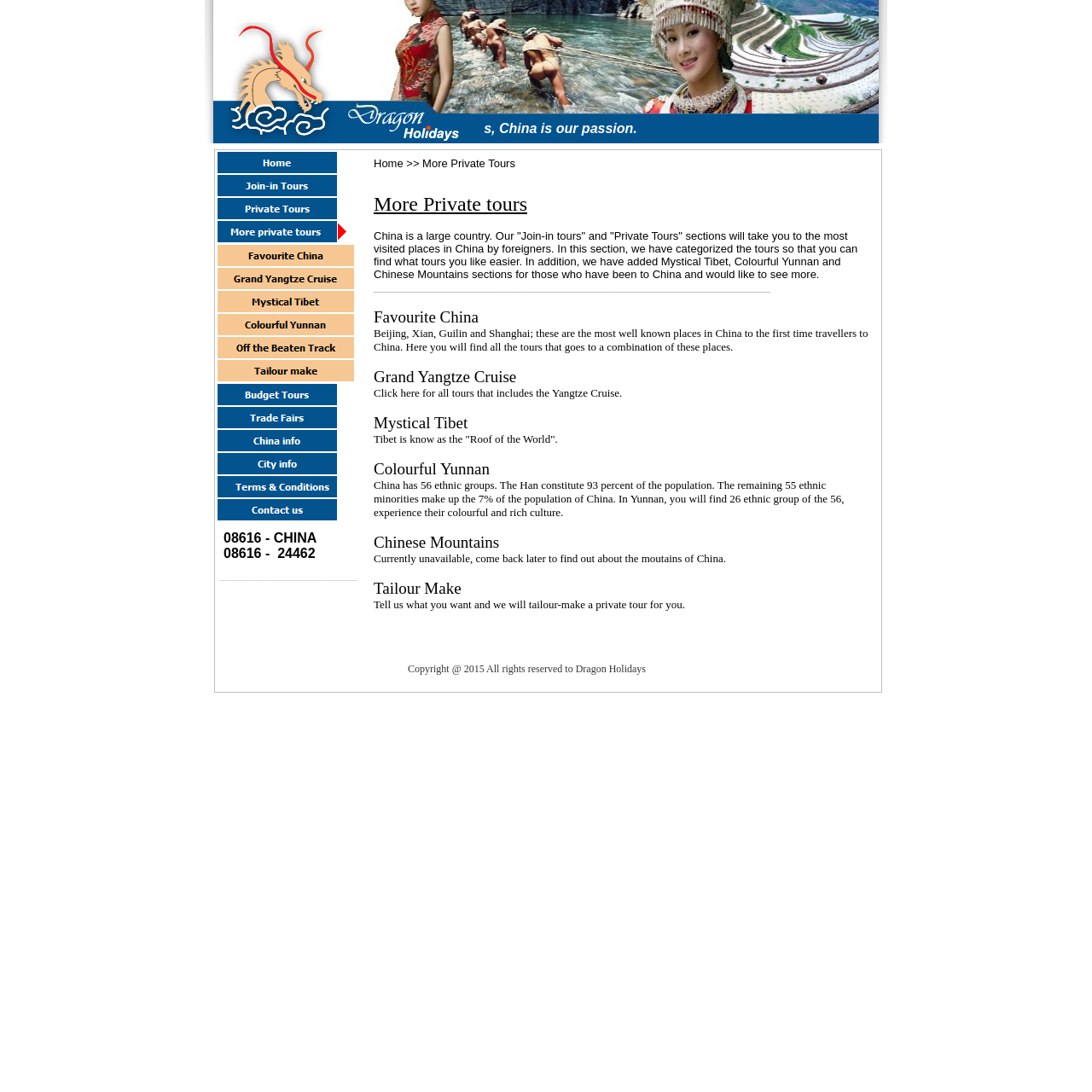Please locate the bounding box coordinates of the element's region that needs to be clicked to follow the instruction: "Create a Tailour Make tour". The bounding box coordinates should be provided as four float numbers between 0 and 1, i.e., [left, top, right, bottom].

[0.342, 0.53, 0.422, 0.547]